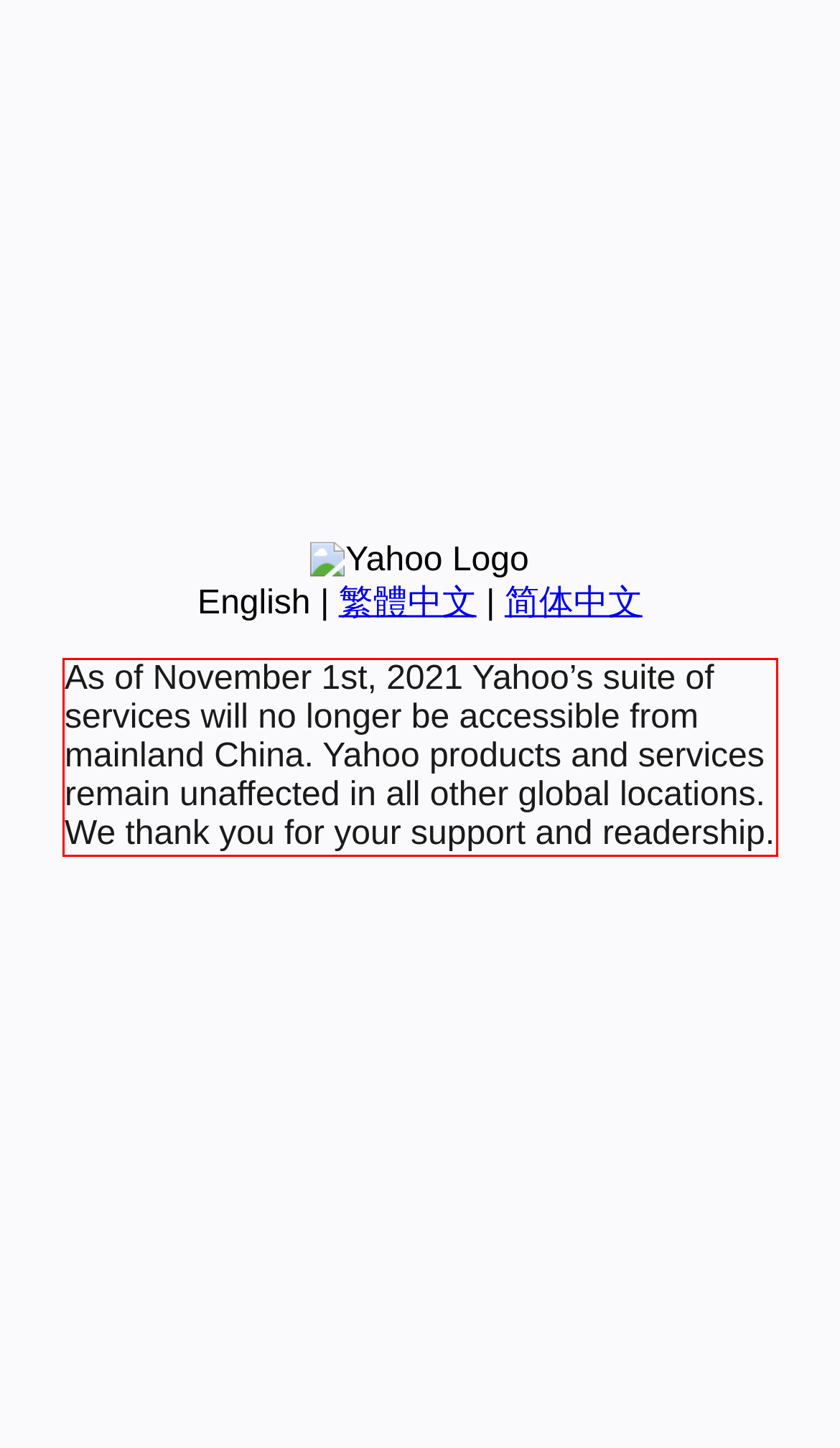Please perform OCR on the text content within the red bounding box that is highlighted in the provided webpage screenshot.

As of November 1st, 2021 Yahoo’s suite of services will no longer be accessible from mainland China. Yahoo products and services remain unaffected in all other global locations. We thank you for your support and readership.